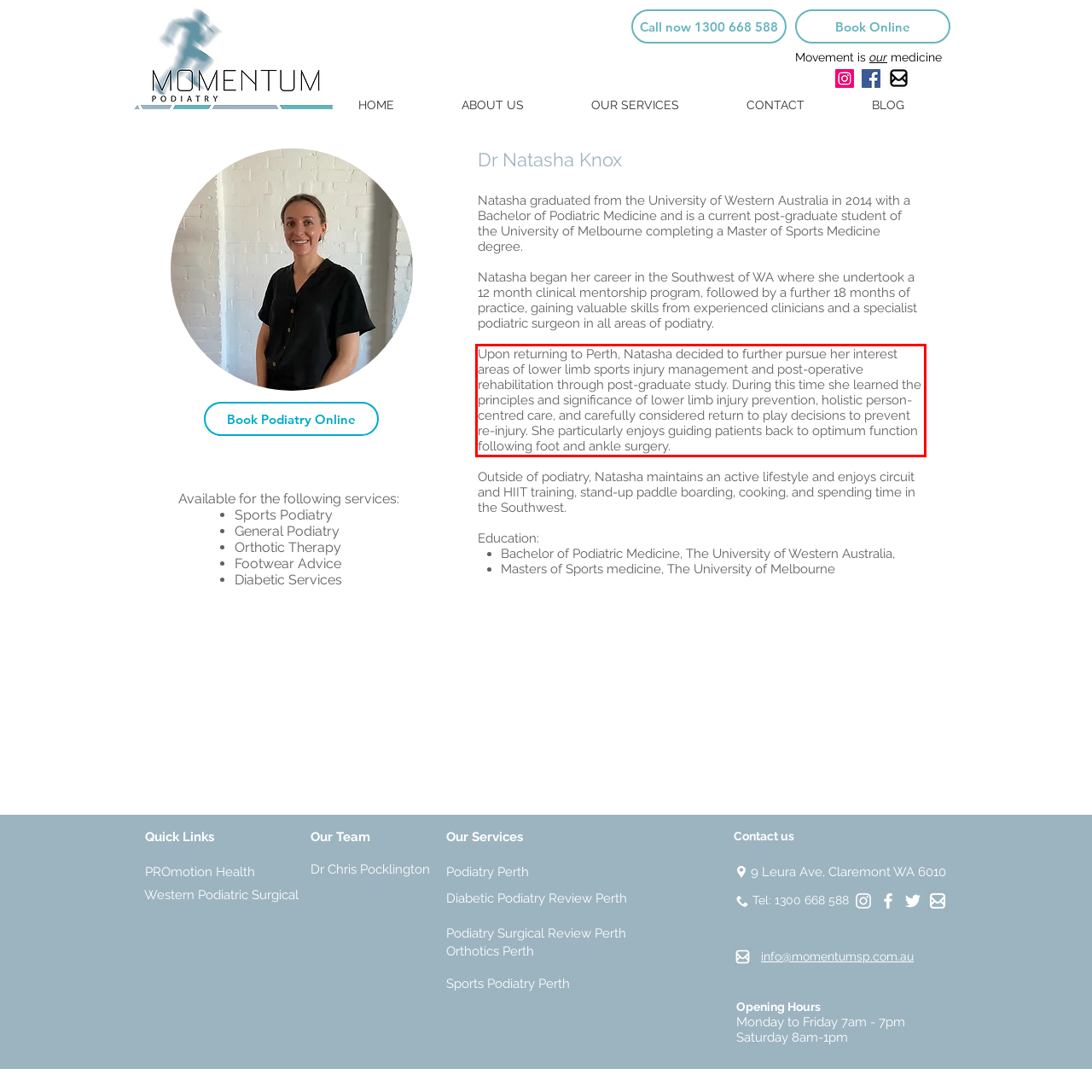Within the screenshot of a webpage, identify the red bounding box and perform OCR to capture the text content it contains.

Upon returning to Perth, Natasha decided to further pursue her interest areas of lower limb sports injury management and post-operative rehabilitation through post-graduate study. During this time she learned the principles and significance of lower limb injury prevention, holistic person-centred care, and carefully considered return to play decisions to prevent re-injury. She particularly enjoys guiding patients back to optimum function following foot and ankle surgery.